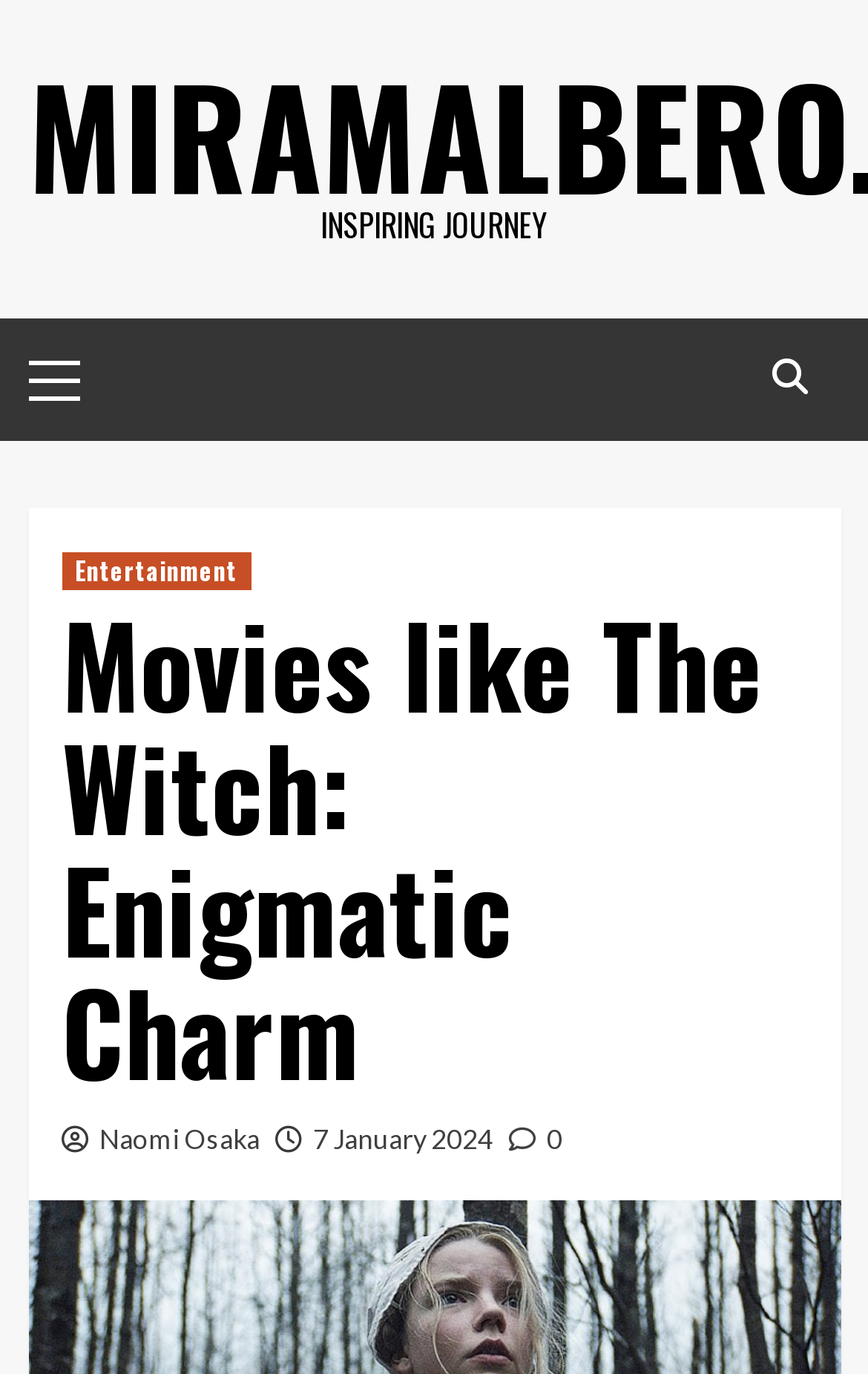What is the name of the person mentioned in the article?
From the screenshot, provide a brief answer in one word or phrase.

Naomi Osaka